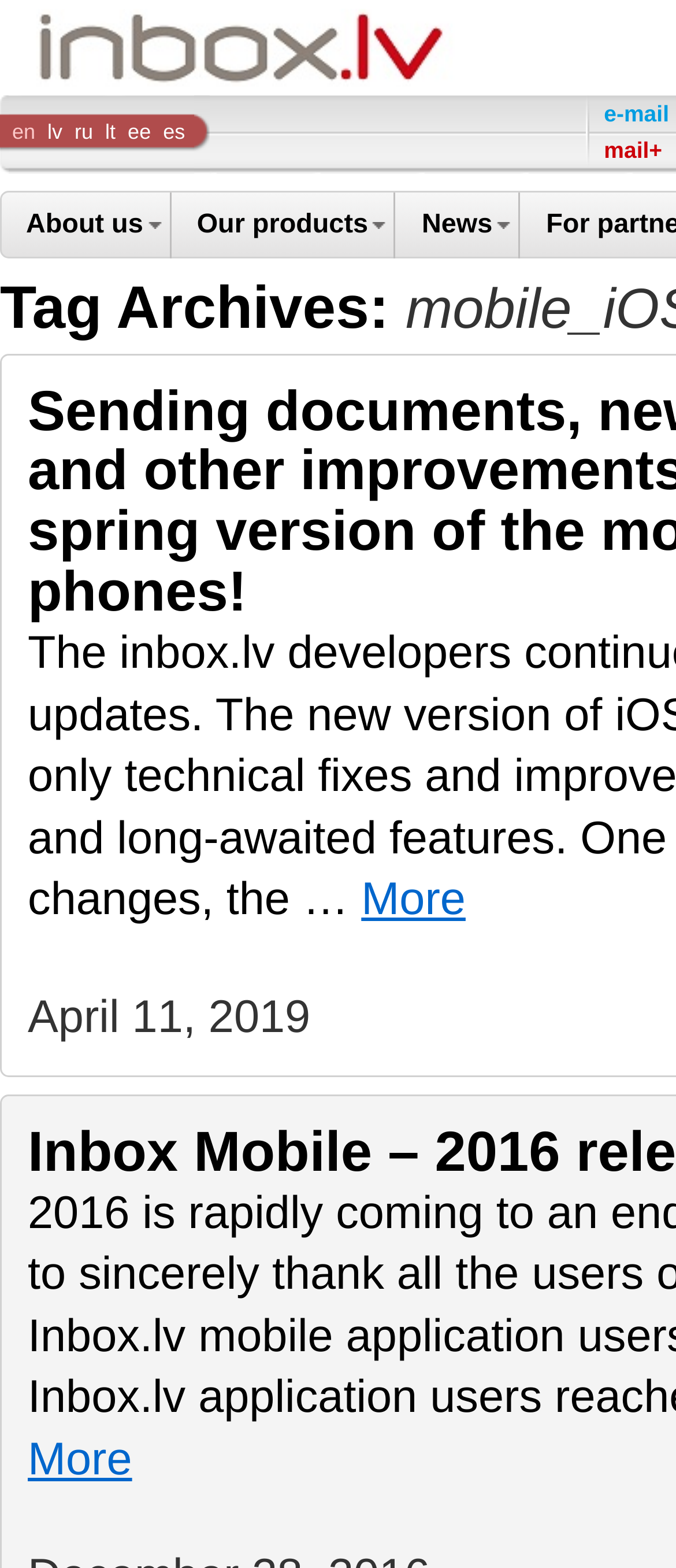Please determine the bounding box coordinates of the element's region to click for the following instruction: "select English language".

[0.01, 0.074, 0.06, 0.094]